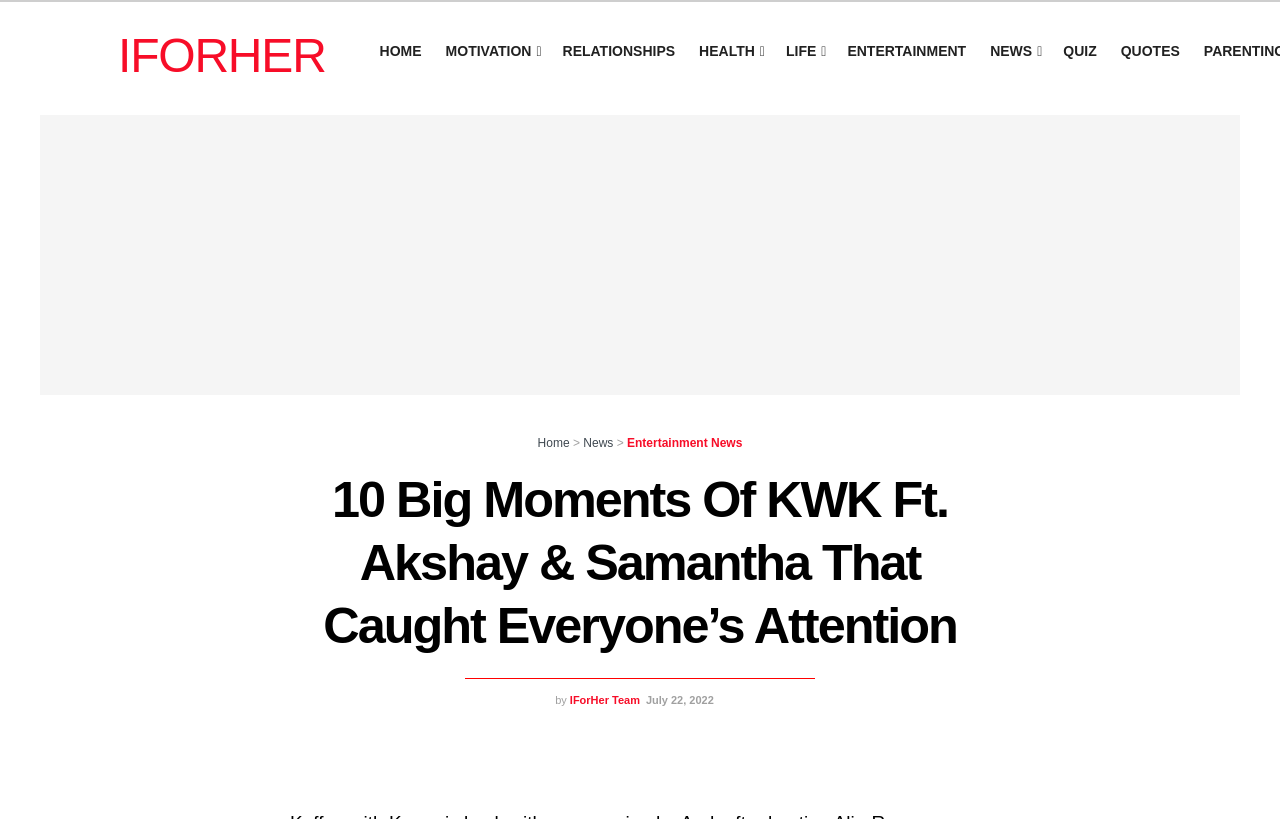Bounding box coordinates are to be given in the format (top-left x, top-left y, bottom-right x, bottom-right y). All values must be floating point numbers between 0 and 1. Provide the bounding box coordinate for the UI element described as: IForHer Team

[0.445, 0.847, 0.5, 0.861]